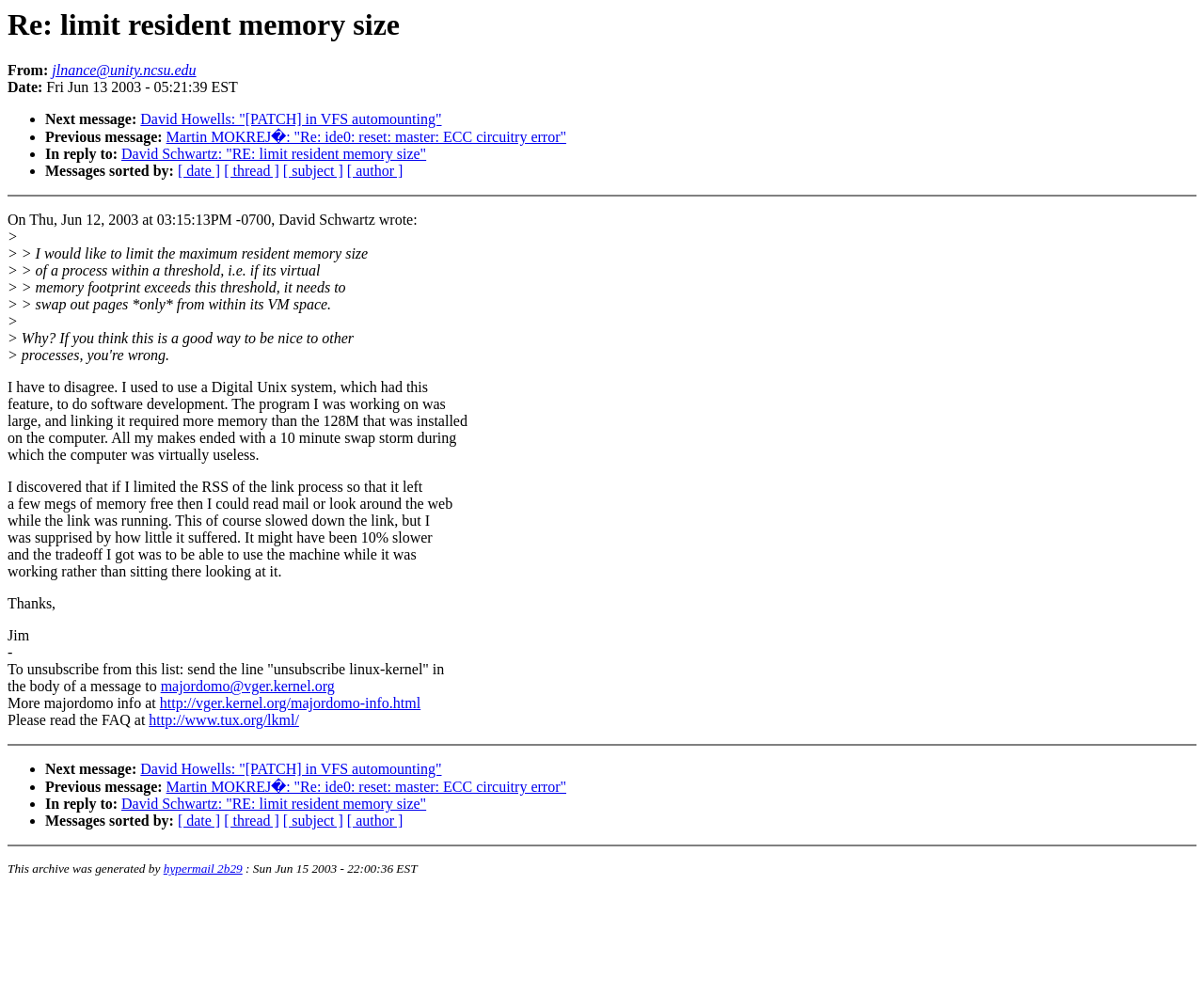Please specify the bounding box coordinates of the area that should be clicked to accomplish the following instruction: "View previous message". The coordinates should consist of four float numbers between 0 and 1, i.e., [left, top, right, bottom].

[0.038, 0.13, 0.135, 0.146]